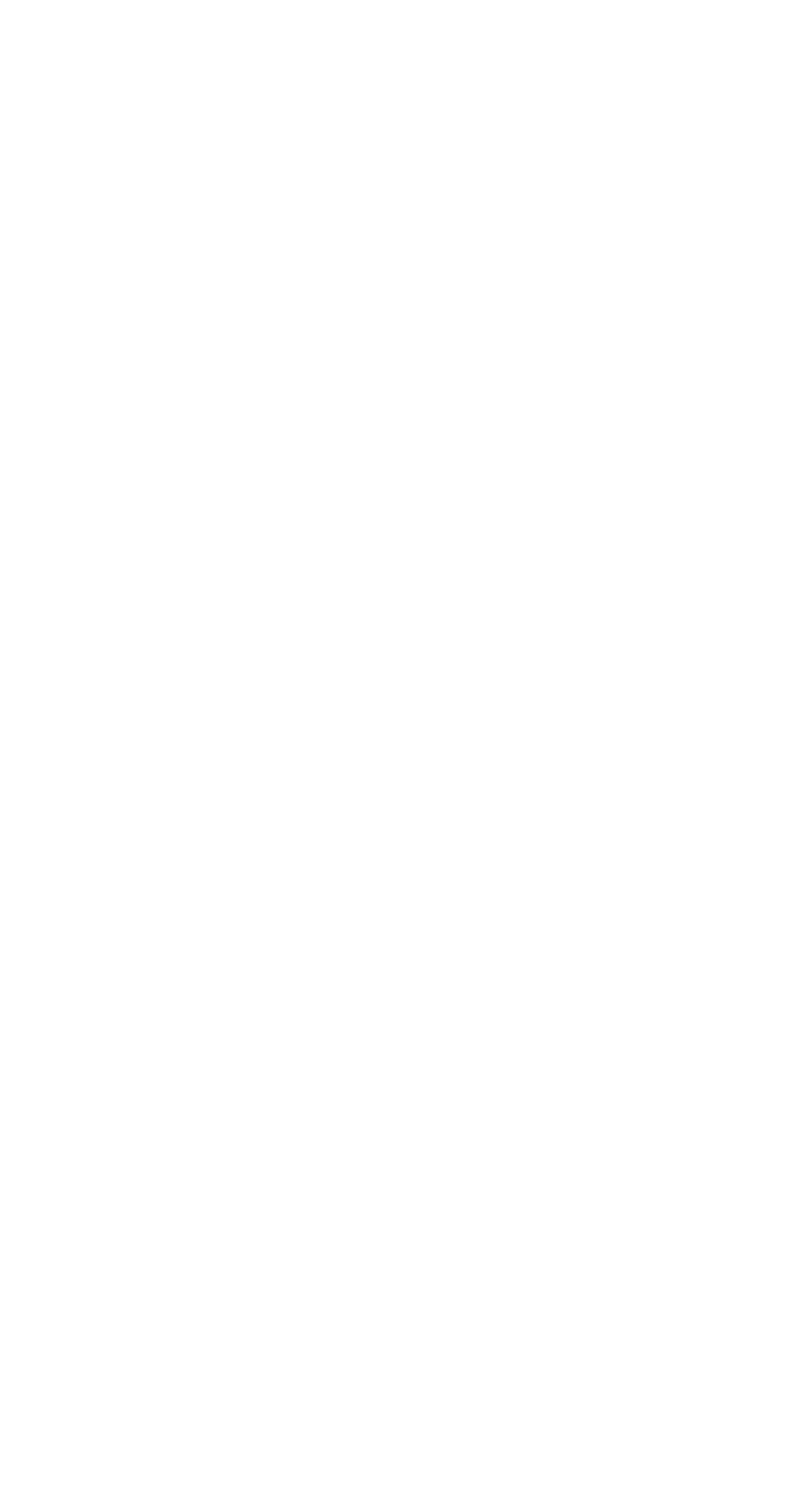Identify the bounding box for the described UI element. Provide the coordinates in (top-left x, top-left y, bottom-right x, bottom-right y) format with values ranging from 0 to 1: < Back

[0.051, 0.764, 0.359, 0.822]